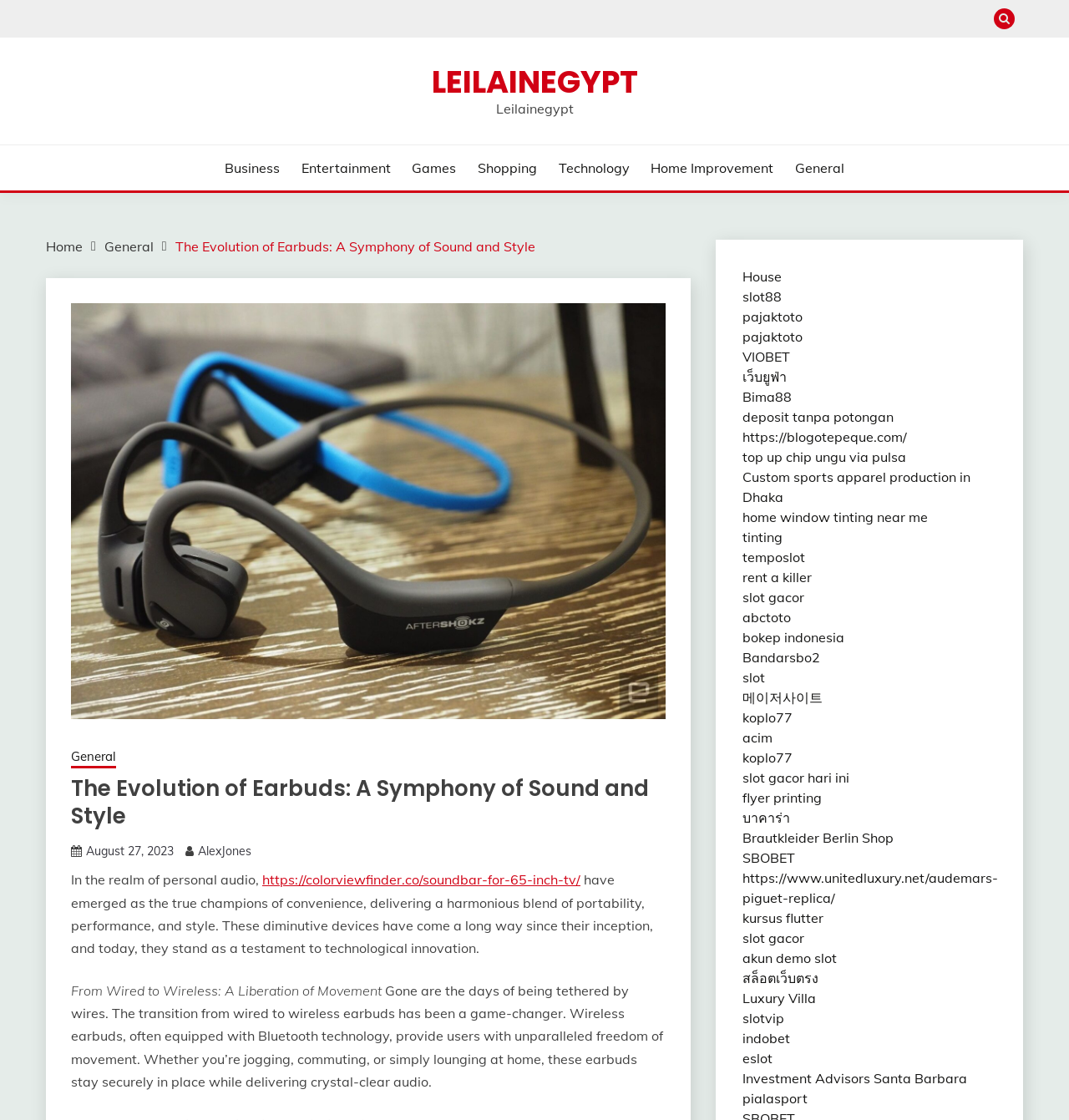Predict the bounding box coordinates of the area that should be clicked to accomplish the following instruction: "Explore the 'Custom sports apparel production in Dhaka' link". The bounding box coordinates should consist of four float numbers between 0 and 1, i.e., [left, top, right, bottom].

[0.694, 0.418, 0.908, 0.451]